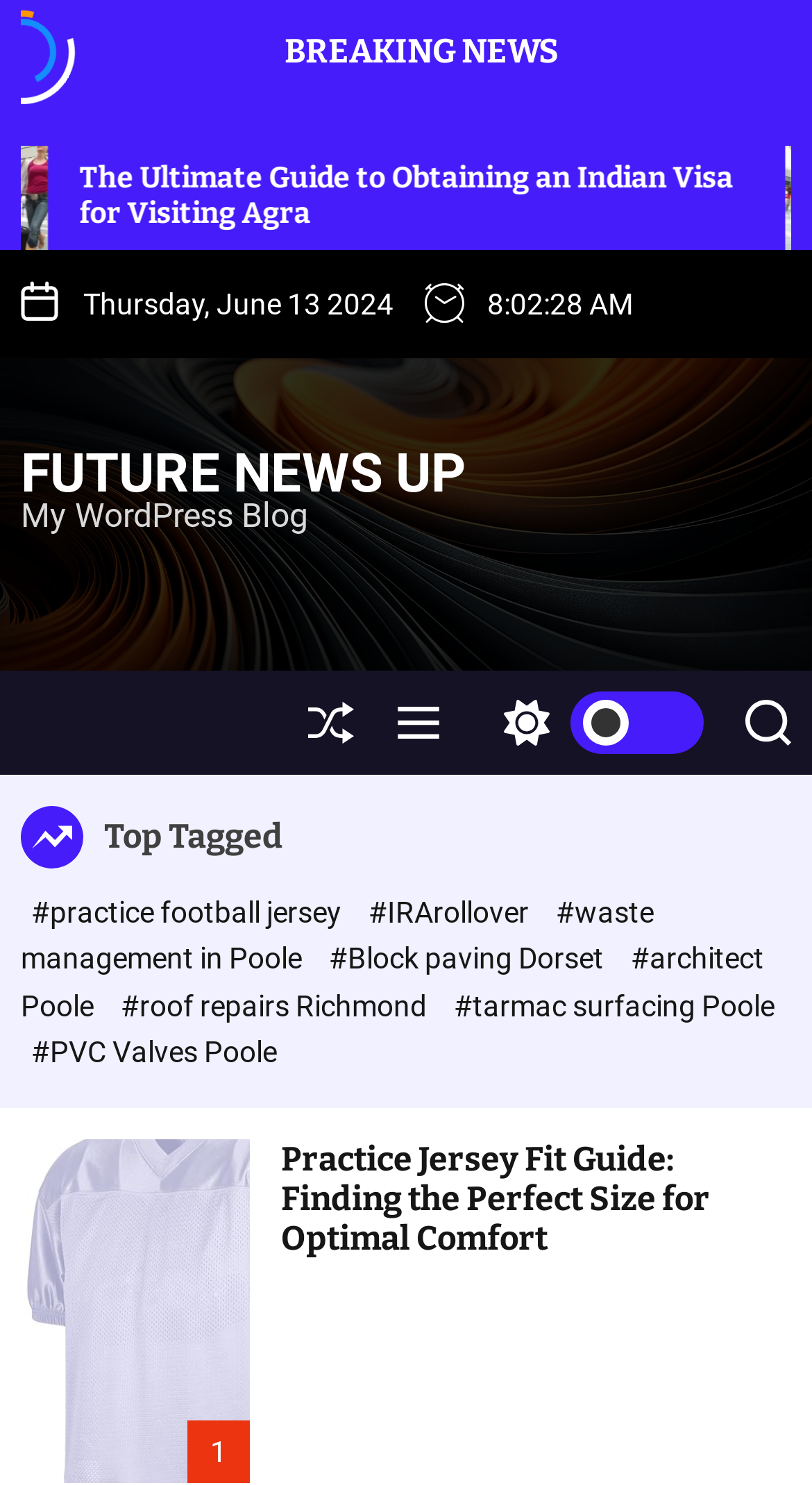Describe every aspect of the webpage comprehensively.

The webpage appears to be a news website with a focus on various topics. At the top, there is a breaking news section with a heading "BREAKING NEWS" and a link to an article titled "The Ultimate Guide to Finding the Best Cleaning Services in Birmingham". 

Below the breaking news section, there is a date and time display showing "Thursday, June 13 2024 8:32 AM". 

On the top left, there is a logo or brand name "FUTURE NEWS UP" with a link to the website's homepage. Next to it, there is a text "My WordPress Blog". 

On the top right, there are three buttons: "Shuffle", "Menu", and "Search". The "Menu" button is not expanded, and it controls a navigation menu. The "light" button allows users to switch the color mode, with a tooltip text "Switch color mode". 

Below the top navigation, there is a section titled "Top Tagged" with several links to articles or topics, including "#practice football jersey", "#IRArollover", "#waste management in Poole", and others. 

The main content of the webpage is an article with a heading "Practice Jersey Fit Guide: Finding the Perfect Size for Optimal Comfort". The article has a link to the same title, and the content is not explicitly described in the accessibility tree.